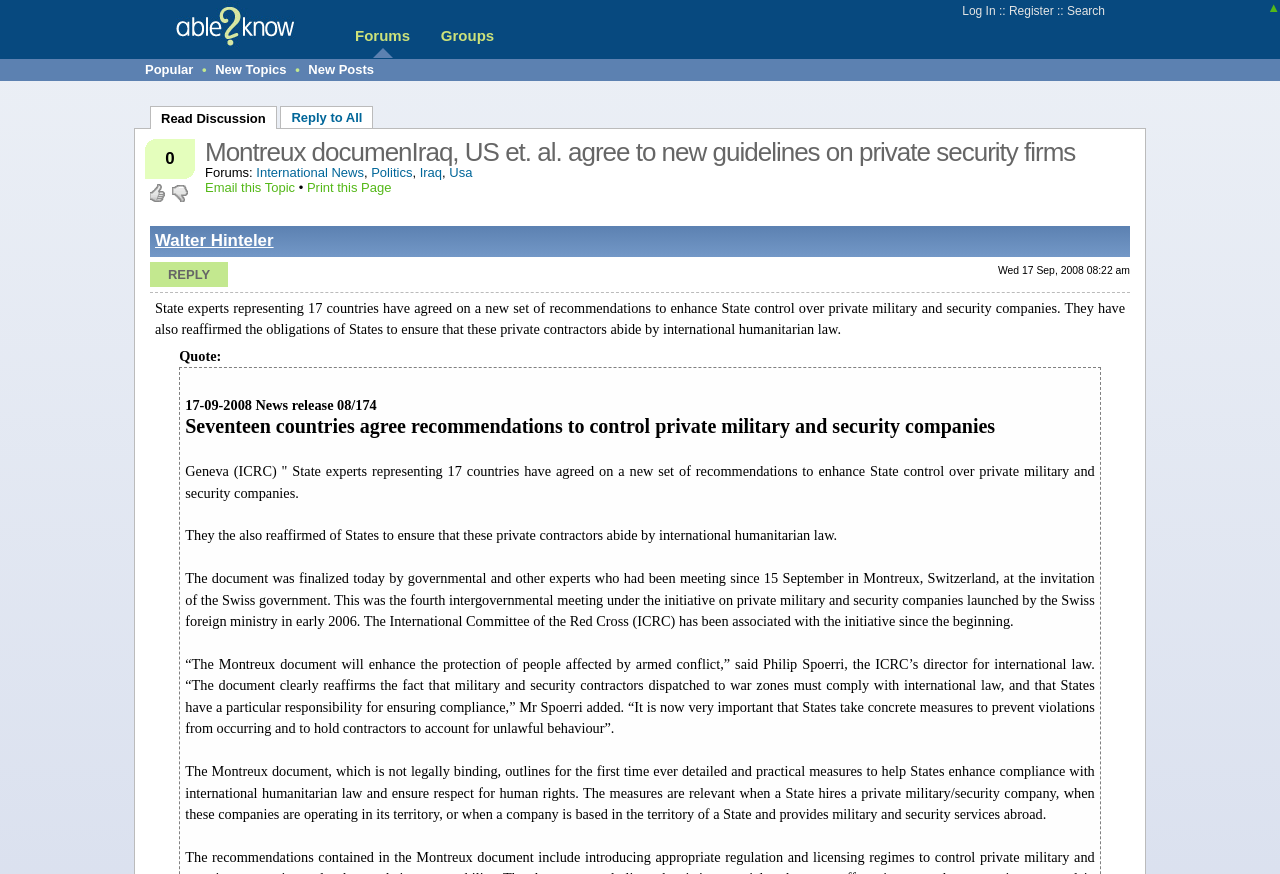Please identify the bounding box coordinates of the area that needs to be clicked to follow this instruction: "Reply to the discussion".

[0.117, 0.3, 0.178, 0.328]